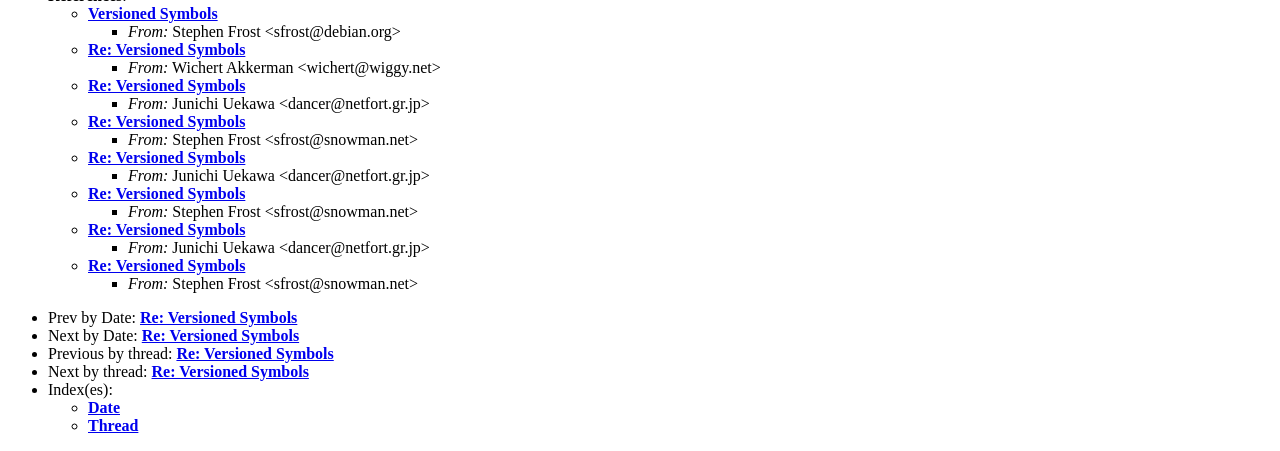Provide the bounding box coordinates, formatted as (top-left x, top-left y, bottom-right x, bottom-right y), with all values being floating point numbers between 0 and 1. Identify the bounding box of the UI element that matches the description: Versioned Symbols

[0.069, 0.011, 0.17, 0.049]